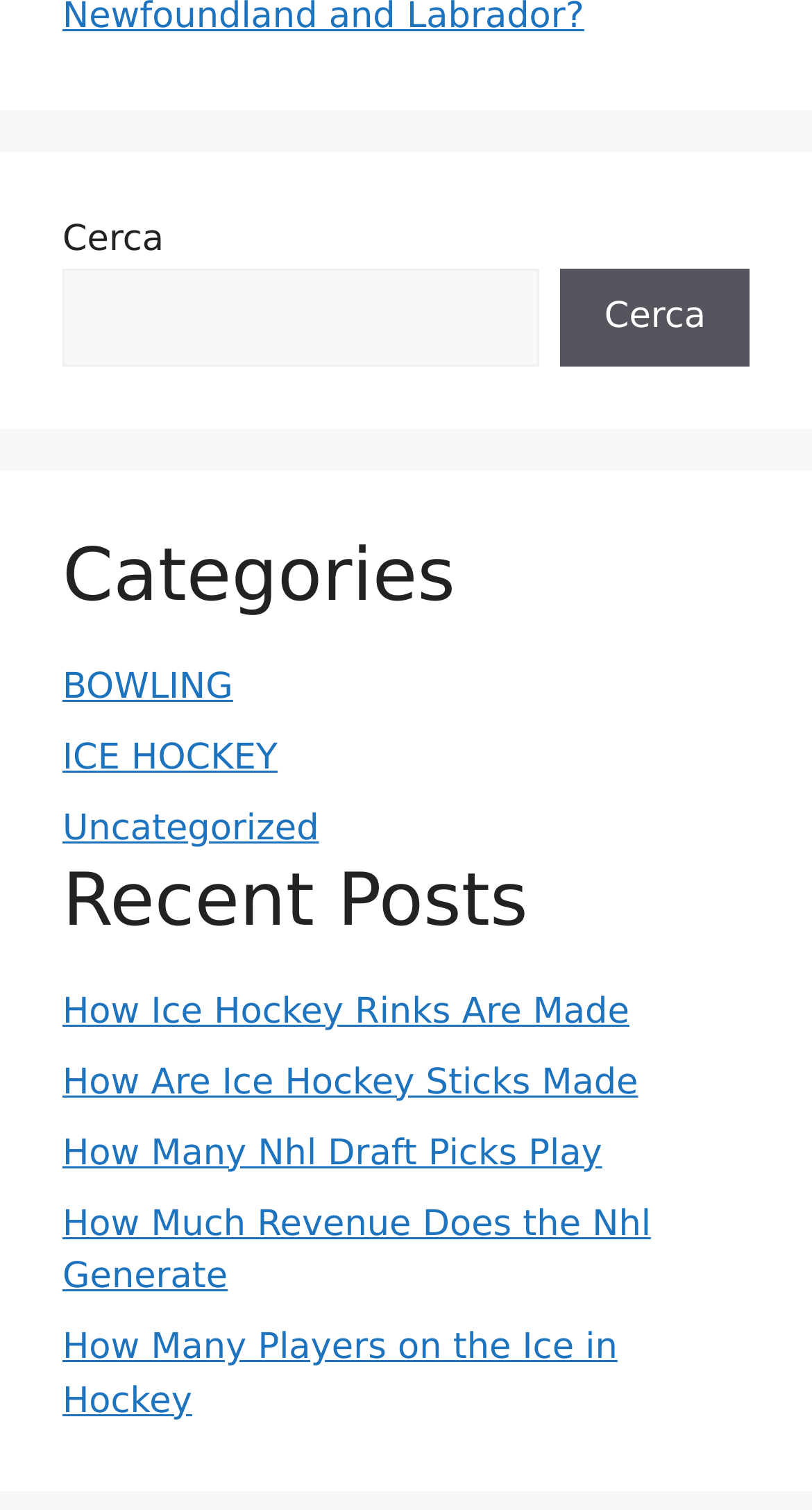Find and provide the bounding box coordinates for the UI element described with: "parent_node: Cerca name="s"".

[0.077, 0.178, 0.665, 0.243]